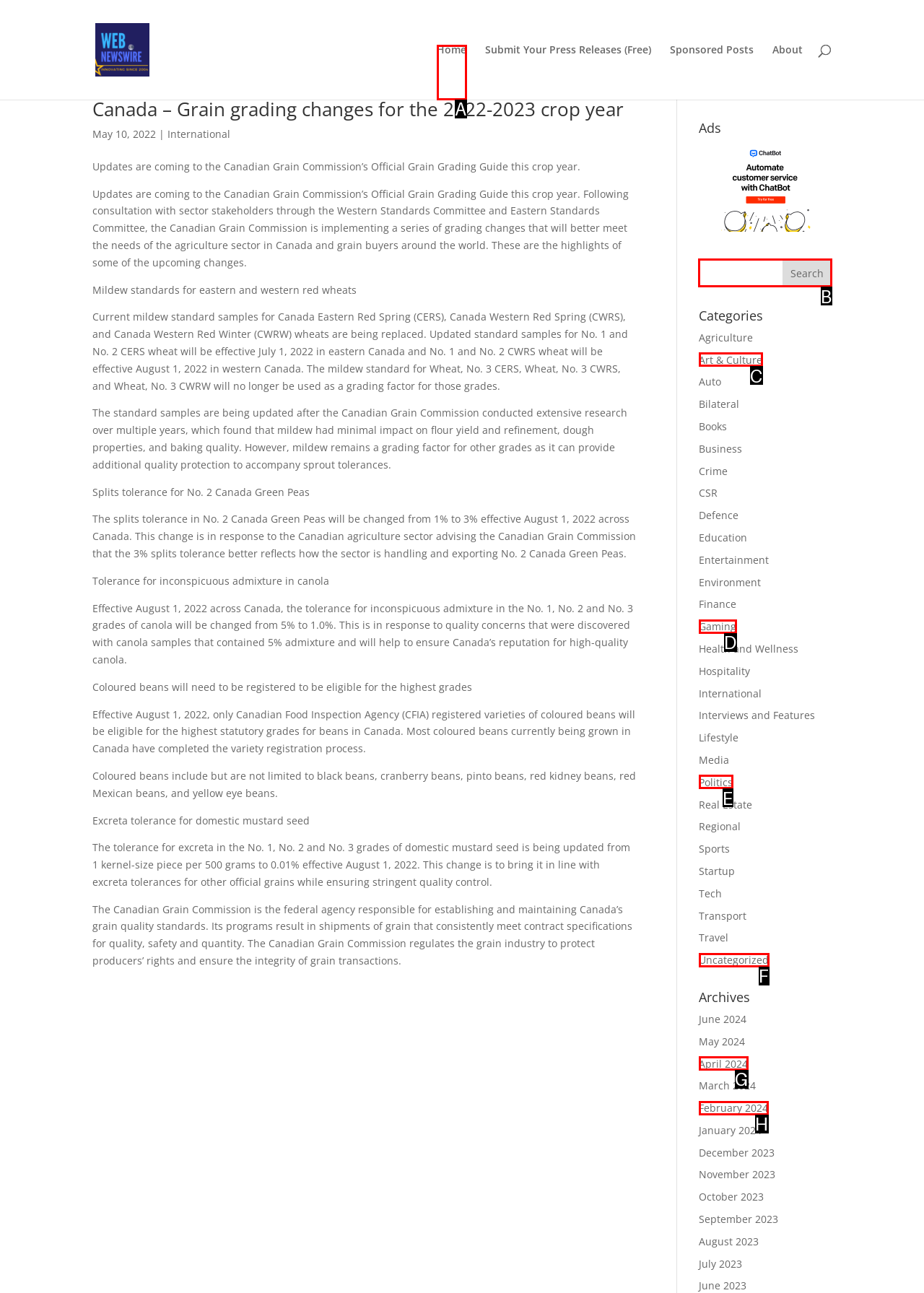Choose the letter that corresponds to the correct button to accomplish the task: Search for something
Reply with the letter of the correct selection only.

B